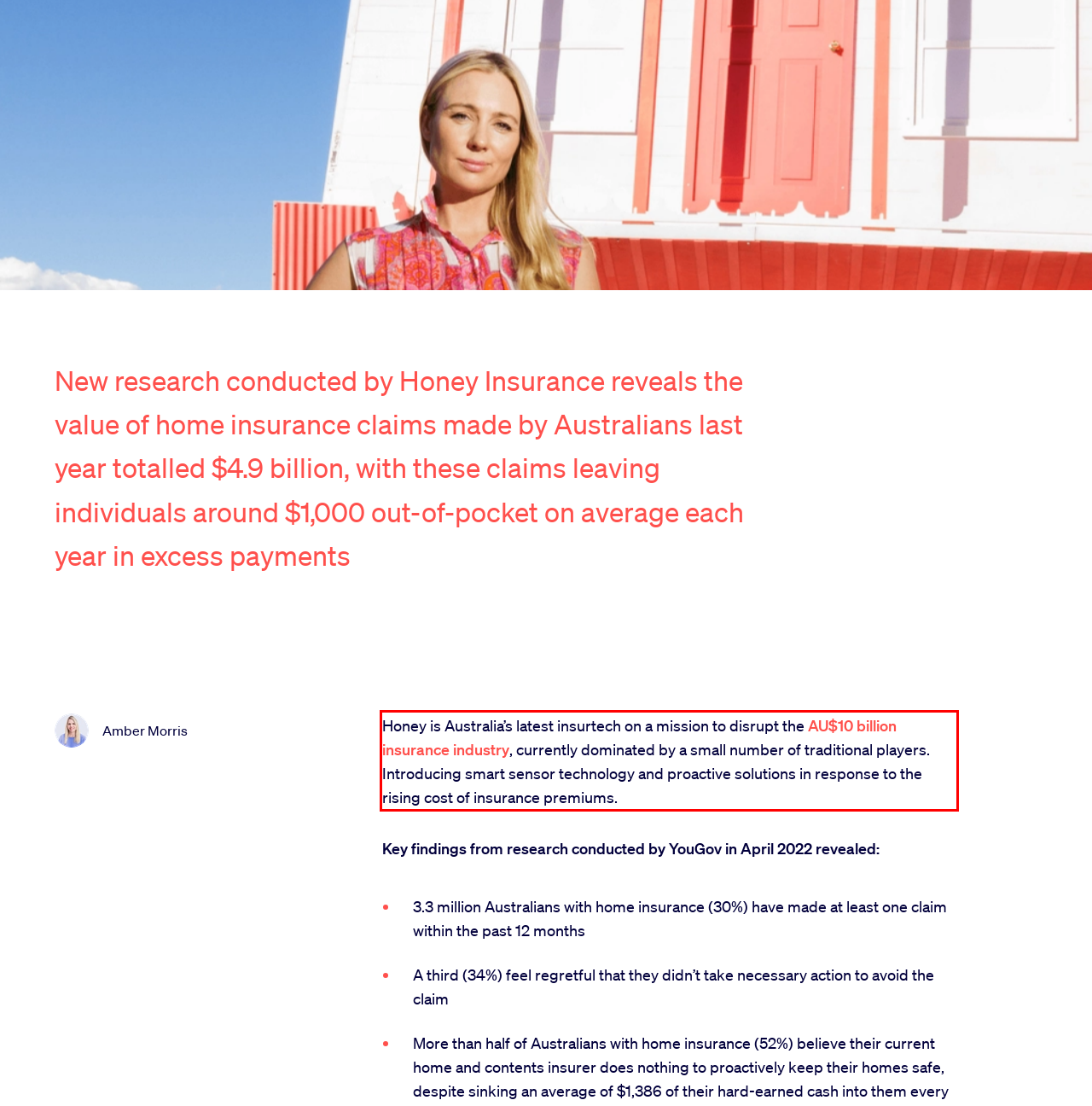Please recognize and transcribe the text located inside the red bounding box in the webpage image.

Honey is Australia’s latest insurtech on a mission to disrupt the AU$10 billion insurance industry, currently dominated by a small number of traditional players. Introducing smart sensor technology and proactive solutions in response to the rising cost of insurance premiums.